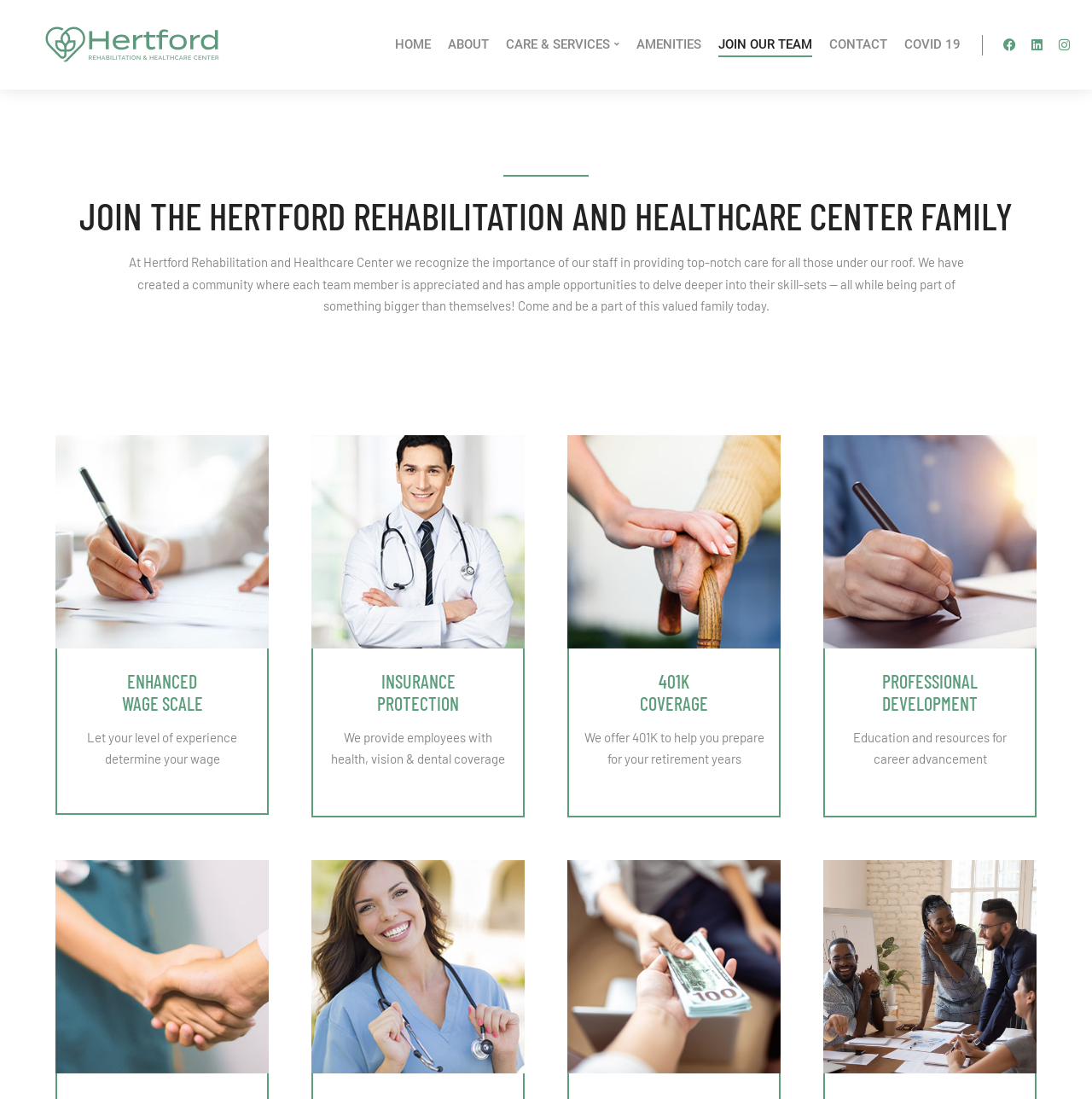What is the name of the healthcare center?
Using the image as a reference, answer with just one word or a short phrase.

Hertford Rehabilitation and Healthcare Center